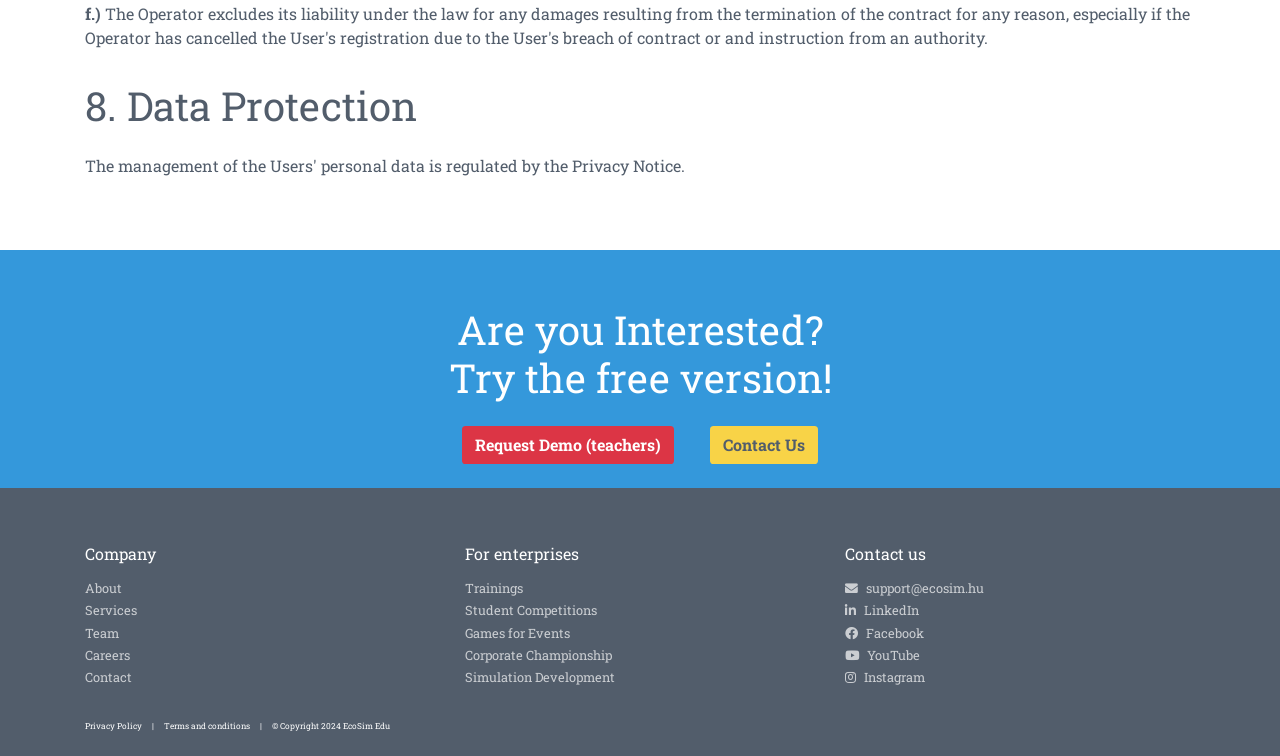Answer with a single word or phrase: 
How can one contact the company?

support@ecosim.hu